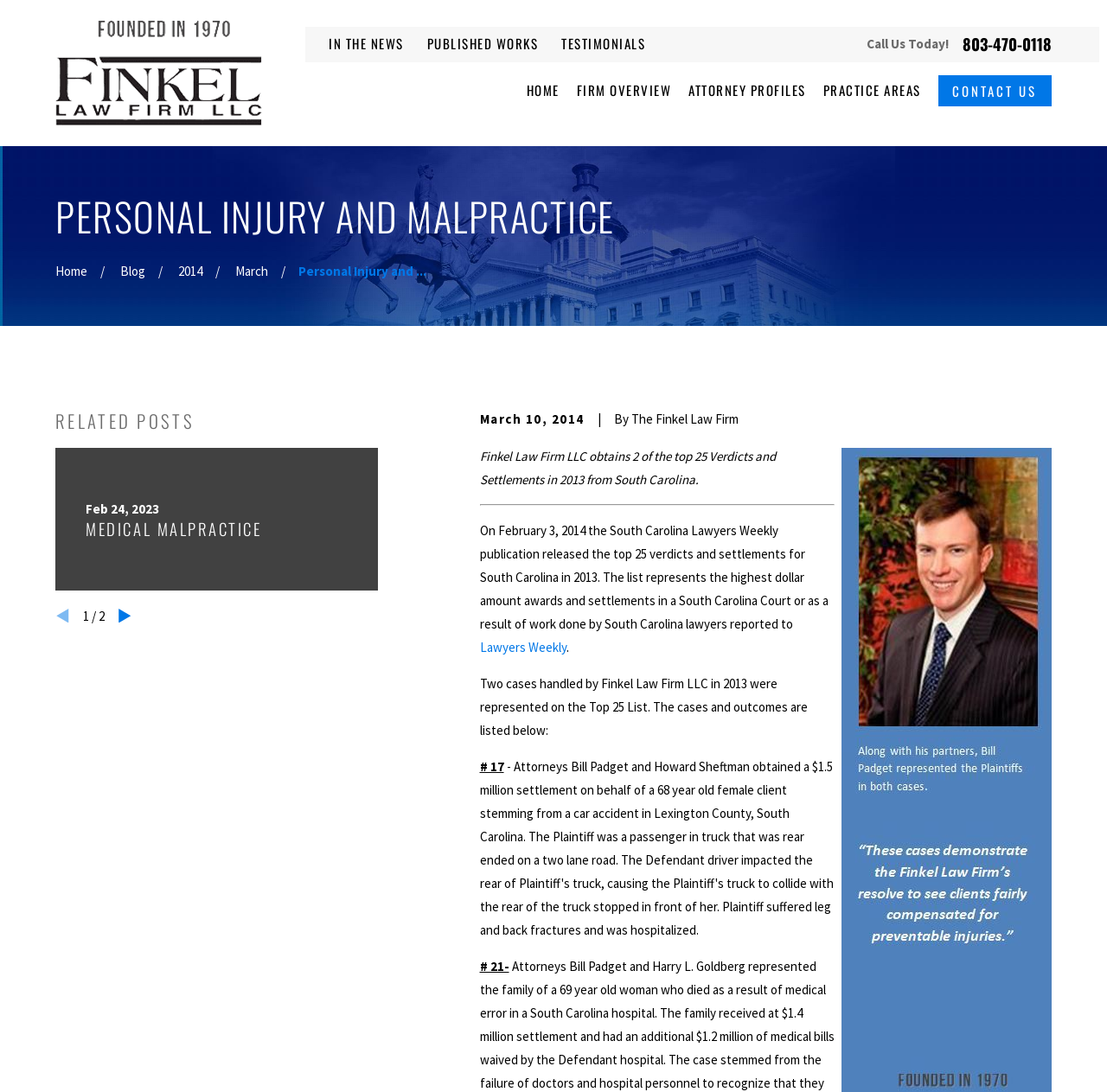Please provide the bounding box coordinate of the region that matches the element description: Firm Overview. Coordinates should be in the format (top-left x, top-left y, bottom-right x, bottom-right y) and all values should be between 0 and 1.

[0.521, 0.075, 0.607, 0.091]